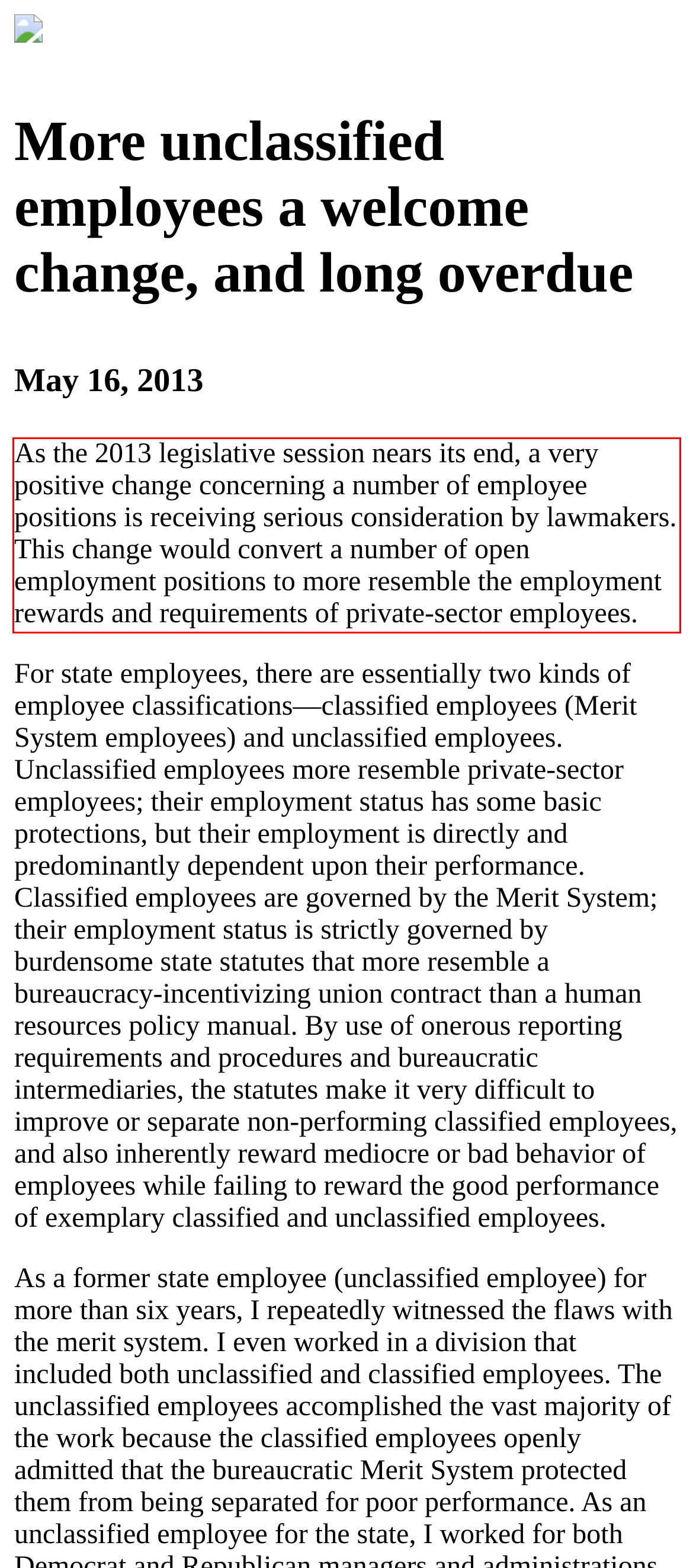Analyze the red bounding box in the provided webpage screenshot and generate the text content contained within.

As the 2013 legislative session nears its end, a very positive change concerning a number of employee positions is receiving serious consideration by lawmakers. This change would convert a number of open employment positions to more resemble the employment rewards and requirements of private-sector employees.